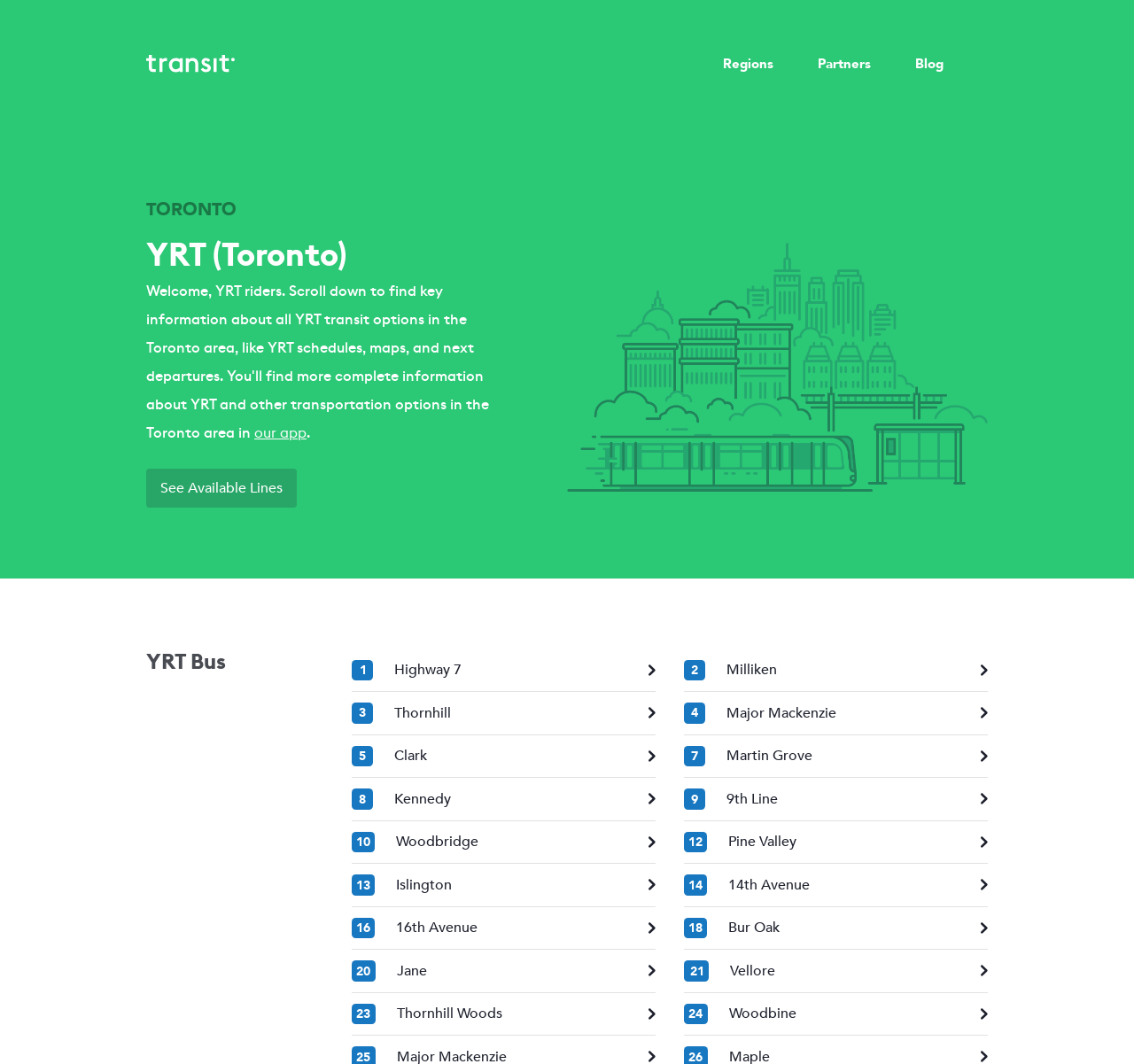Locate the bounding box coordinates of the clickable area to execute the instruction: "See Available Lines". Provide the coordinates as four float numbers between 0 and 1, represented as [left, top, right, bottom].

[0.129, 0.44, 0.262, 0.477]